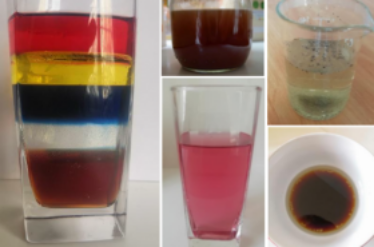Explain the image in detail, mentioning the main subjects and background elements.

The image showcases a collection of liquids in various containers, each exhibiting distinct colors and densities, illustrating principles of fluid dynamics and density differences. On the left, a tall glass displays a rainbow-like arrangement of liquids, with vibrant layers of red, yellow, blue, and dark brown at the bottom, demonstrating how different liquids can be stacked based on density. Adjacent to it, a medium-sized glass holds a reddish liquid, while another smaller container presents a greenish liquid with visible particles, likely a mixture suspending solids. In the bottom right, a white bowl contains a dark liquid, hinting at a different solution. This diverse assembly of liquids is likely part of a science lesson, such as those in the resource "Discovering mixtures," which aims to engage students in understanding the properties of mixtures and solutions.